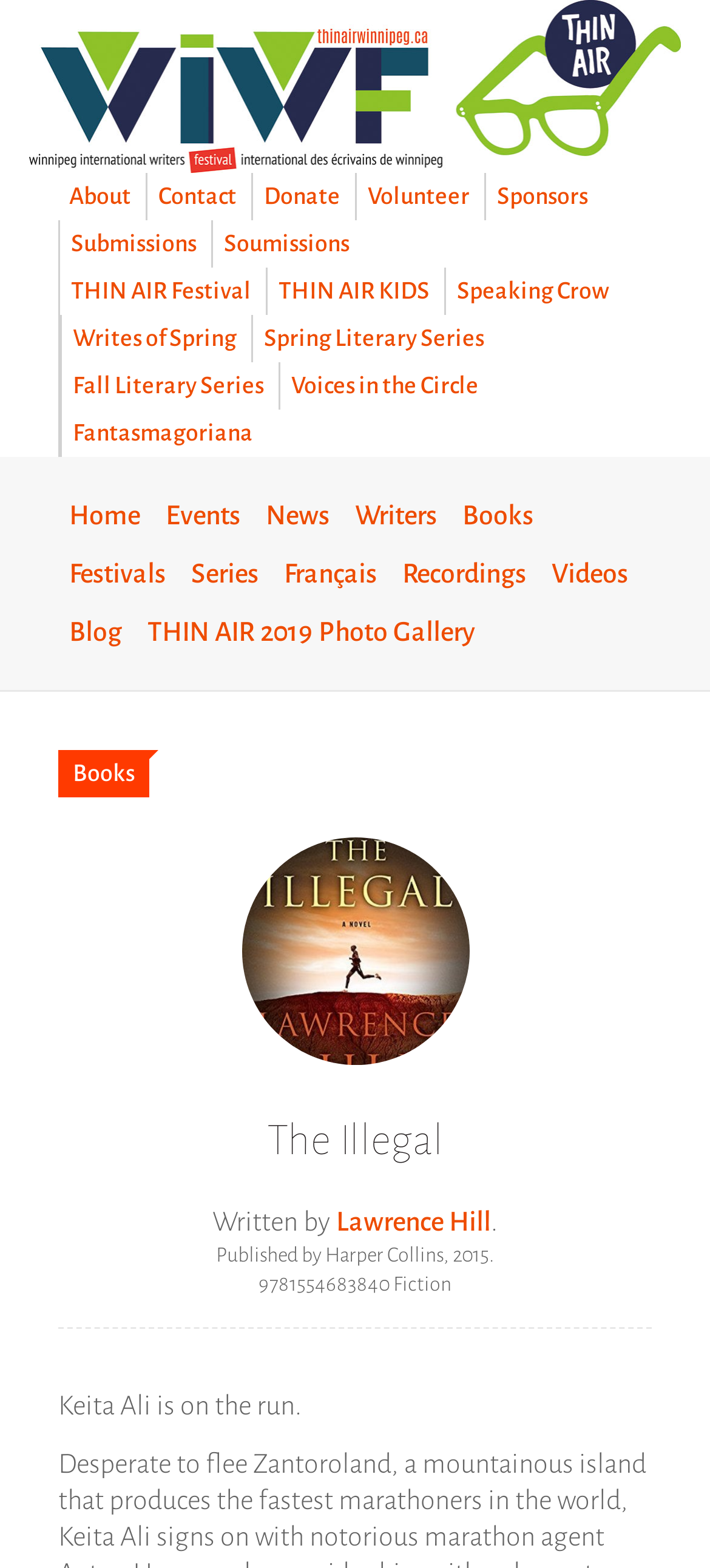Based on the element description Voices in the Circle, identify the bounding box coordinates for the UI element. The coordinates should be in the format (top-left x, top-left y, bottom-right x, bottom-right y) and within the 0 to 1 range.

[0.395, 0.231, 0.69, 0.261]